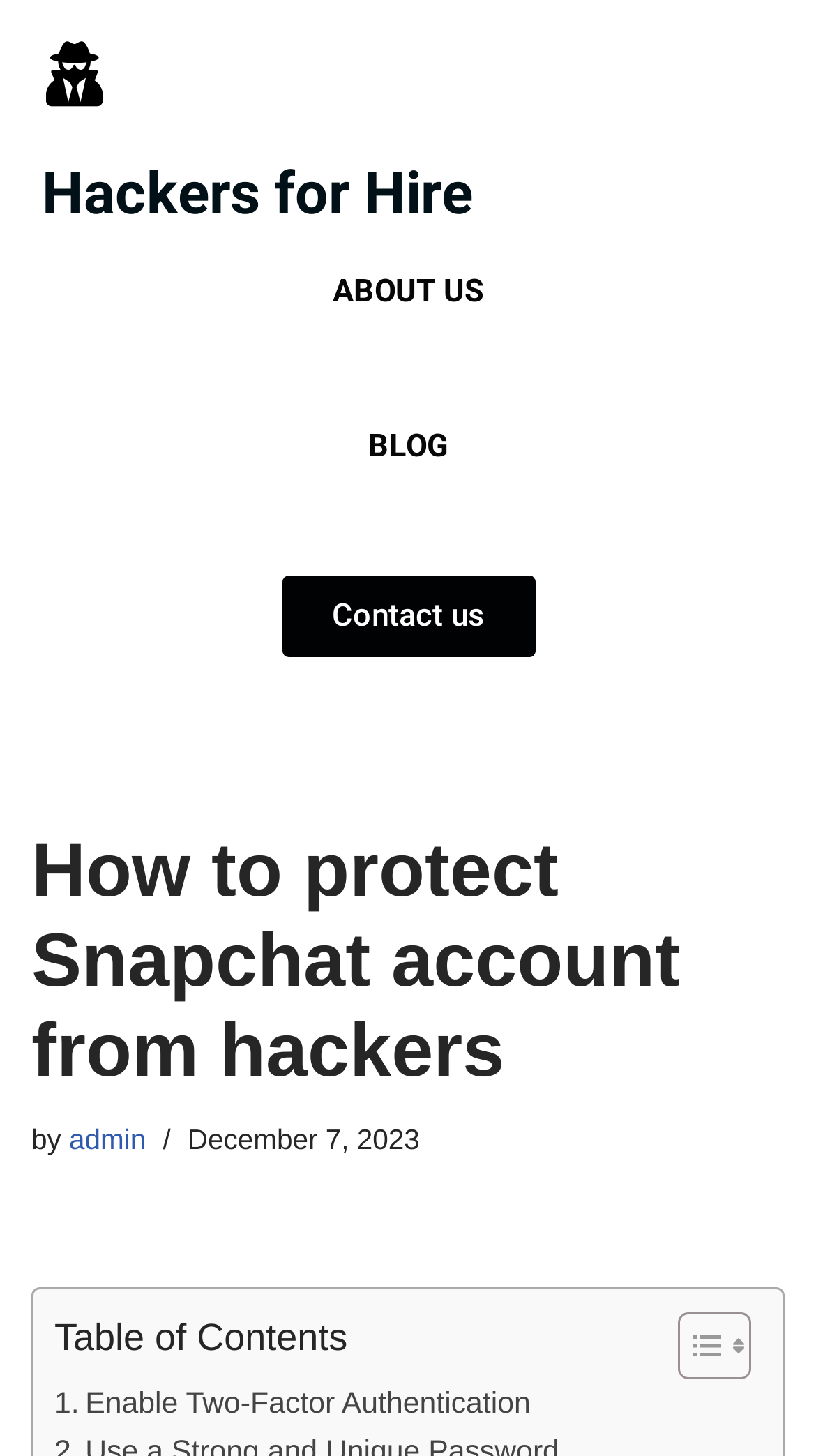What is the name of the website?
Using the information from the image, answer the question thoroughly.

I determined the name of the website by looking at the heading element with the text 'Hackers for Hire' which is likely to be the title of the website.